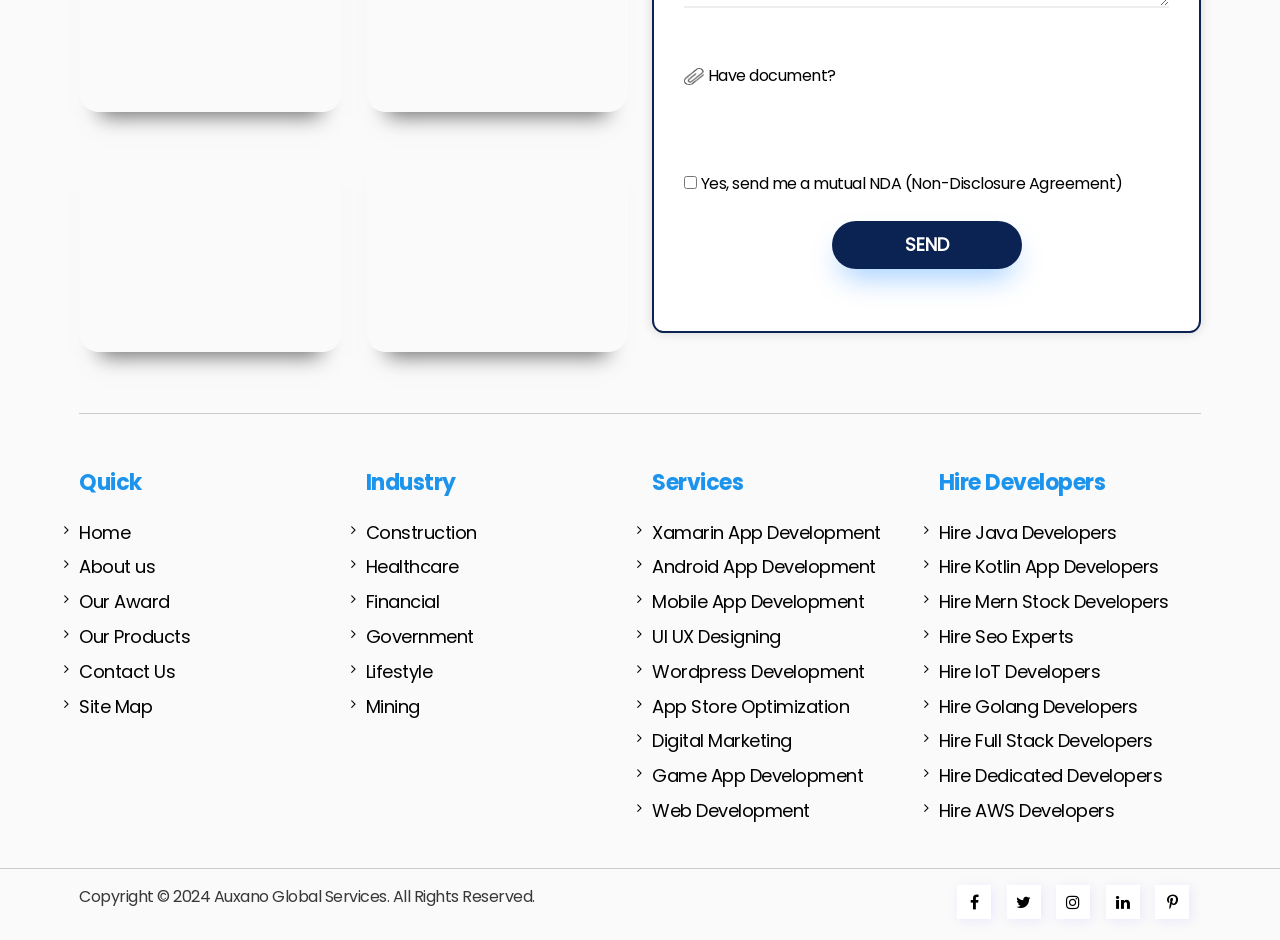Determine the bounding box coordinates of the clickable element necessary to fulfill the instruction: "Go to the 'About us' page". Provide the coordinates as four float numbers within the 0 to 1 range, i.e., [left, top, right, bottom].

[0.062, 0.589, 0.267, 0.619]